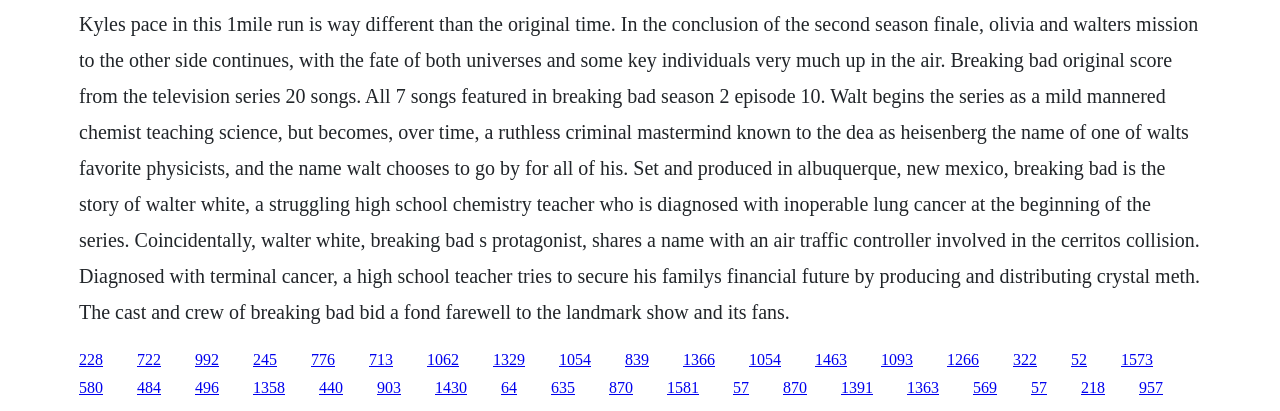Locate the bounding box coordinates of the area that needs to be clicked to fulfill the following instruction: "View Press and interviews". The coordinates should be in the format of four float numbers between 0 and 1, namely [left, top, right, bottom].

None